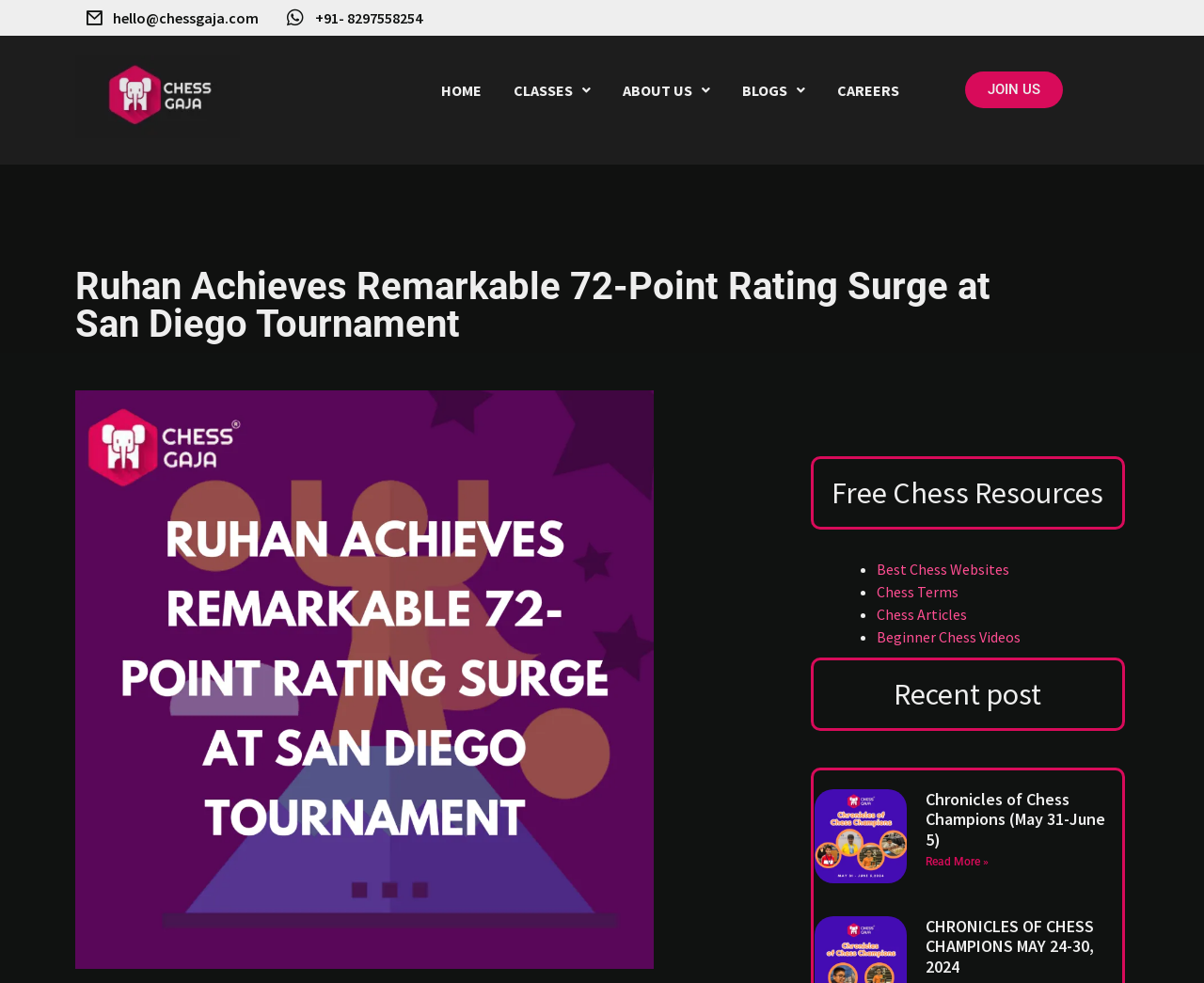Using the element description: "Beginner Chess Videos", determine the bounding box coordinates for the specified UI element. The coordinates should be four float numbers between 0 and 1, [left, top, right, bottom].

[0.728, 0.638, 0.848, 0.657]